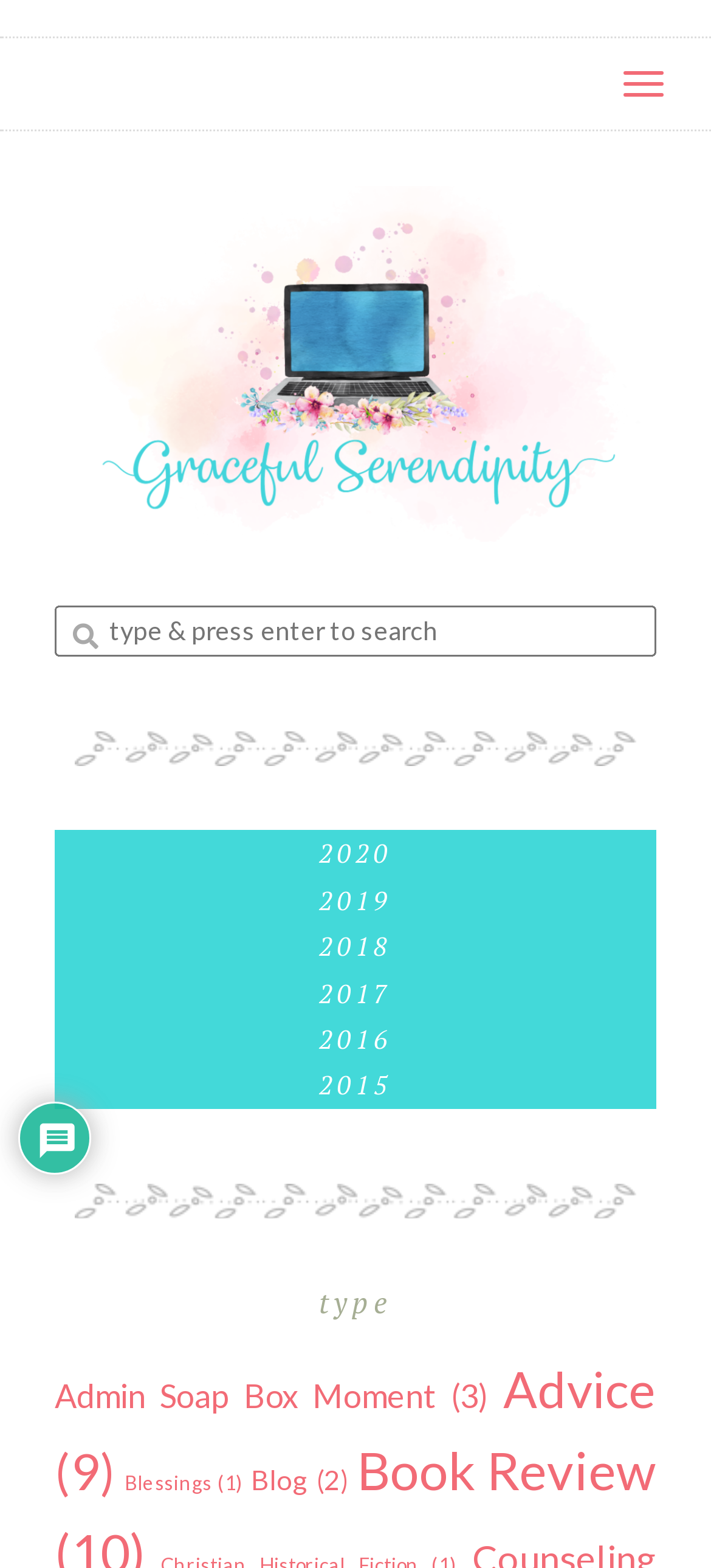How many years are listed on the webpage?
Please provide a comprehensive answer to the question based on the webpage screenshot.

The years listed on the webpage can be found in the heading elements, which are '2020', '2019', '2018', '2017', '2016', and '2015'. There are 6 years in total.